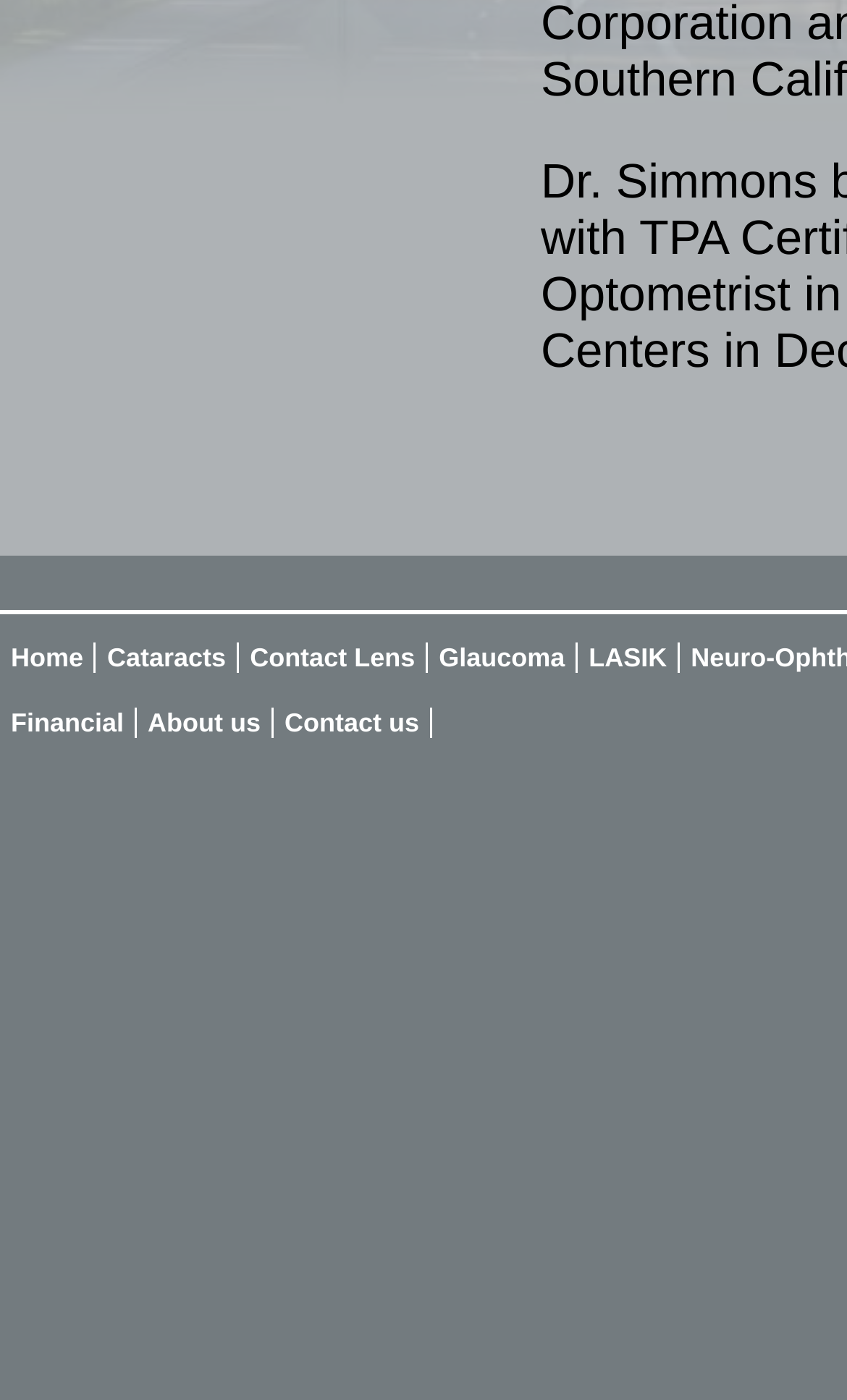Answer with a single word or phrase: 
What is the last link in the bottom menu?

Contact us